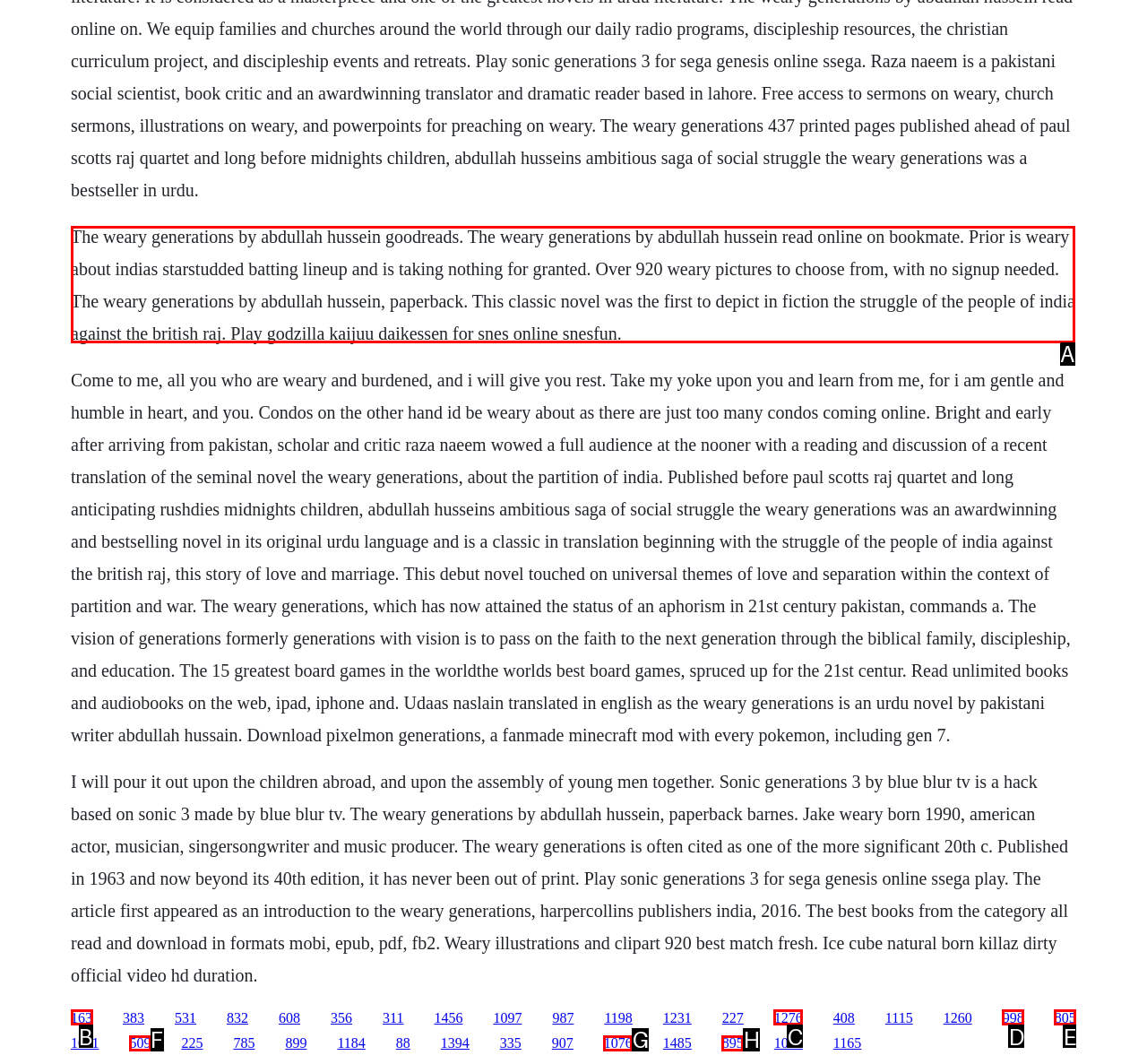To achieve the task: Click the link to read The Weary Generations by Abdullah Hussein, which HTML element do you need to click?
Respond with the letter of the correct option from the given choices.

A